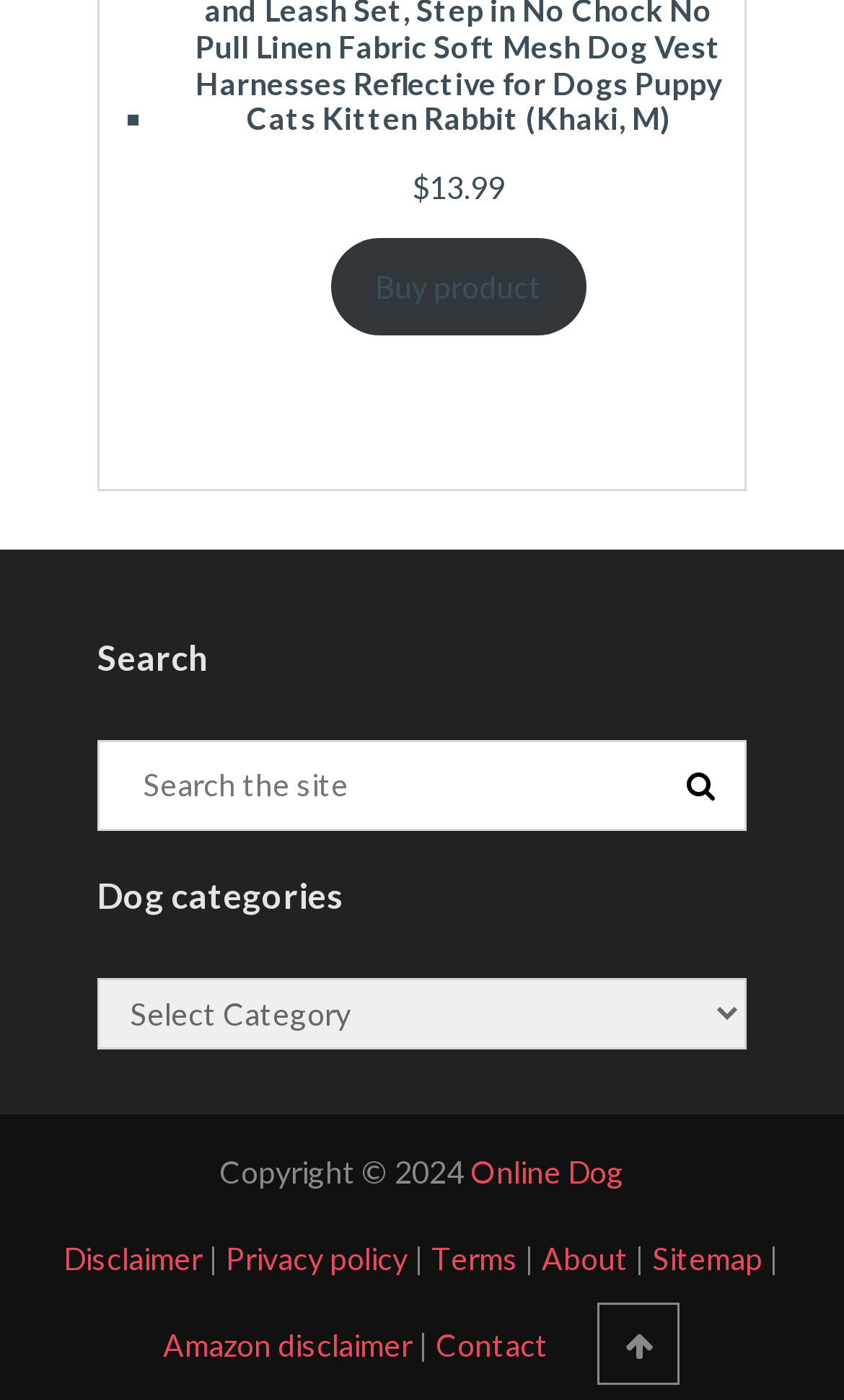Determine the bounding box for the UI element described here: "Amazon disclaimer".

[0.194, 0.947, 0.488, 0.973]